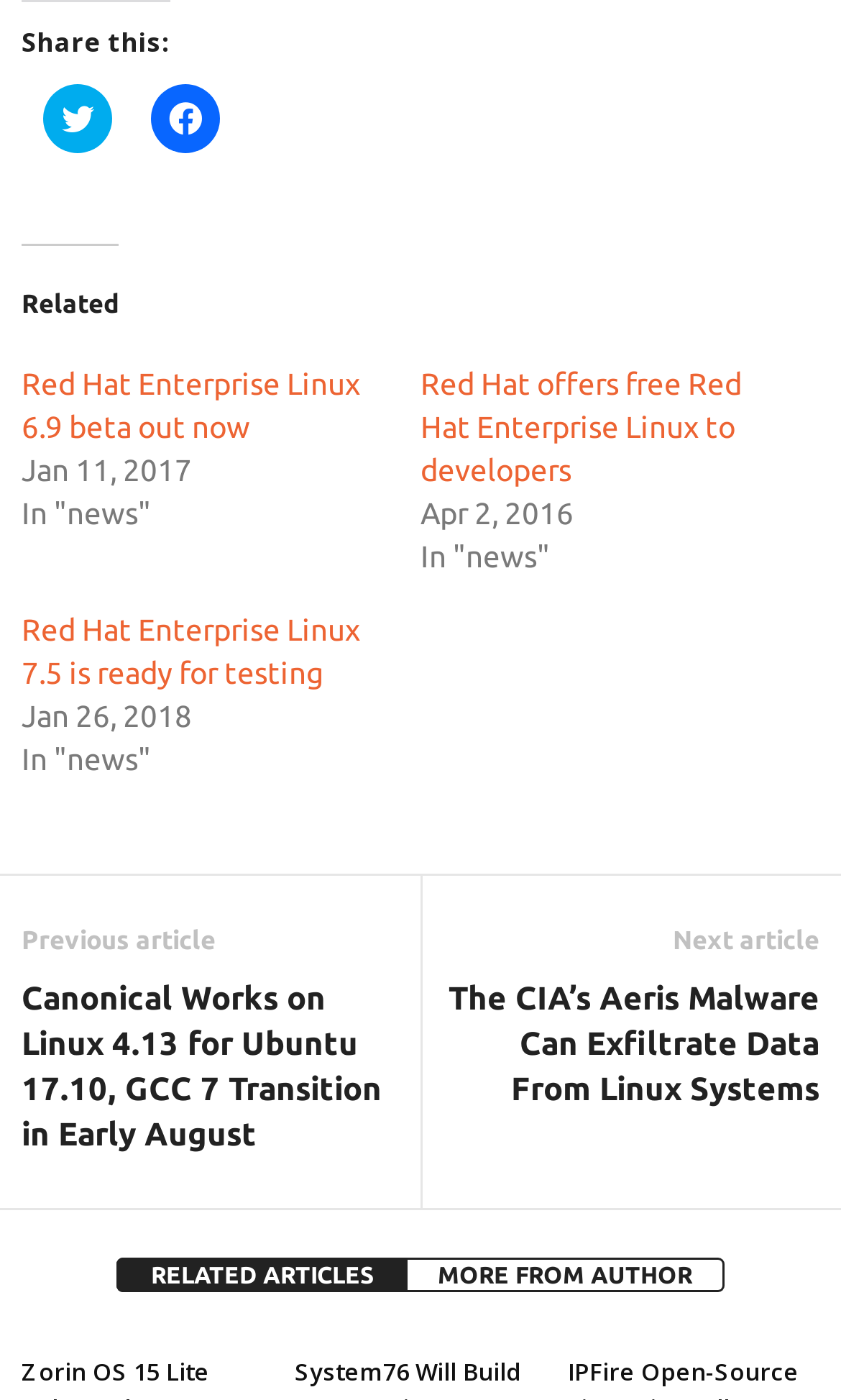Provide a one-word or brief phrase answer to the question:
What is the date of the second related article?

Apr 2, 2016